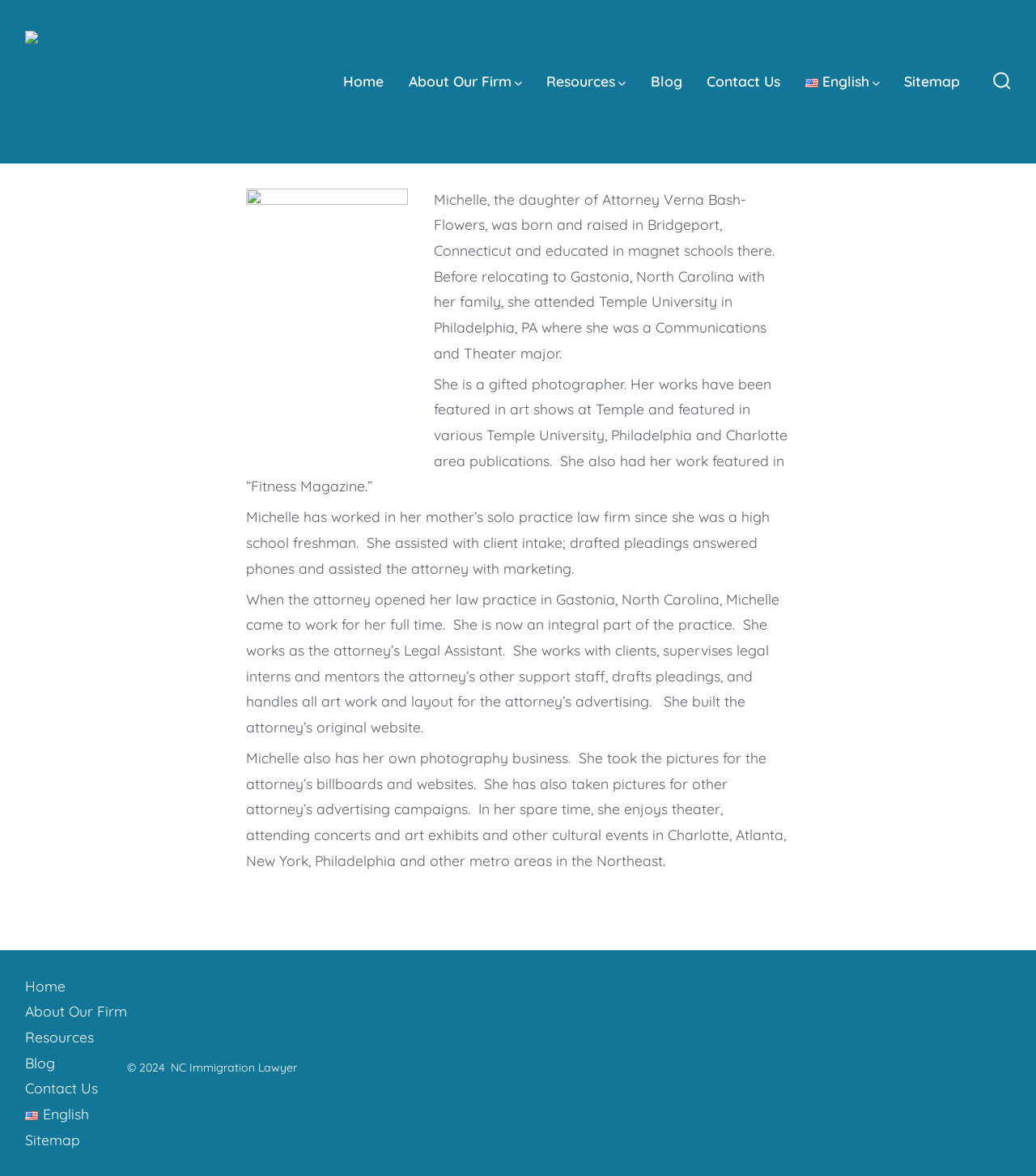What is Michelle's profession?
Using the image as a reference, give a one-word or short phrase answer.

Legal Assistant